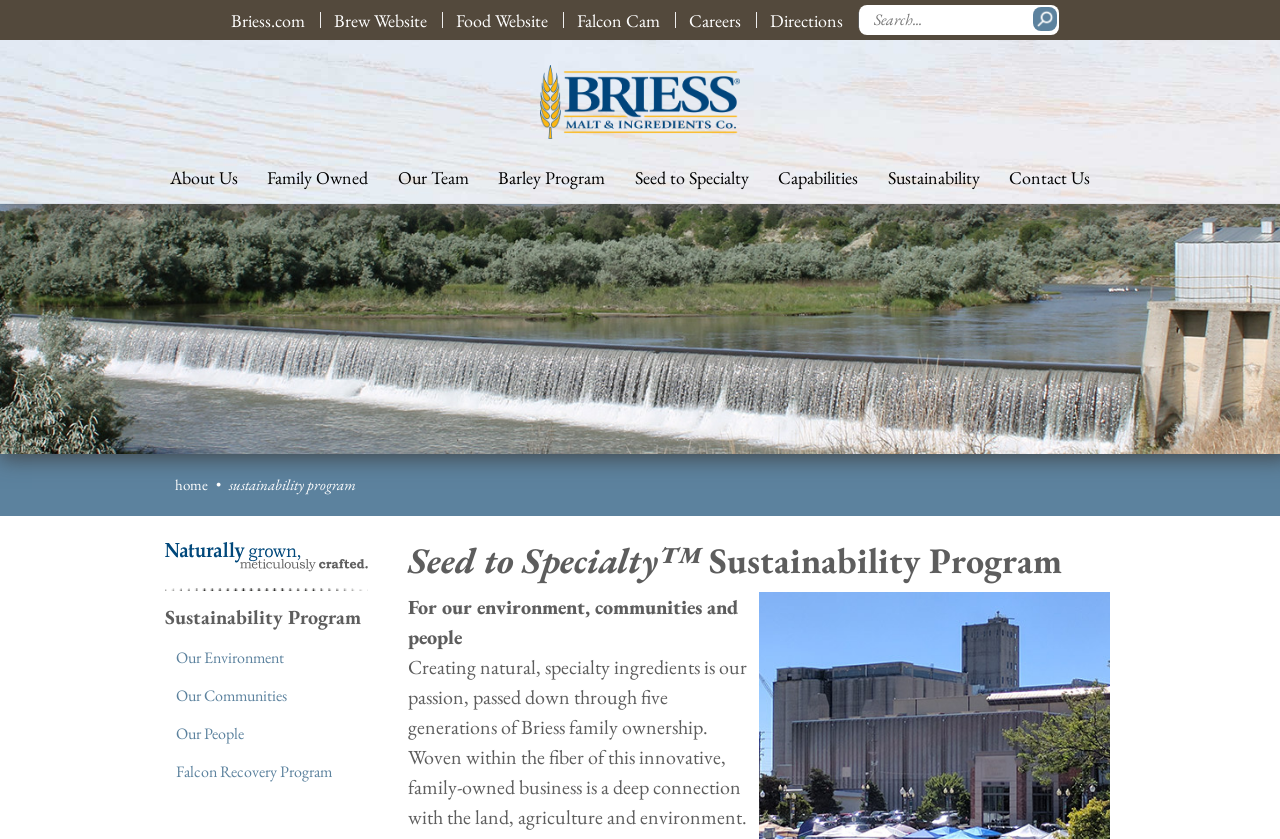Extract the bounding box for the UI element that matches this description: "Careers".

[0.53, 0.008, 0.587, 0.04]